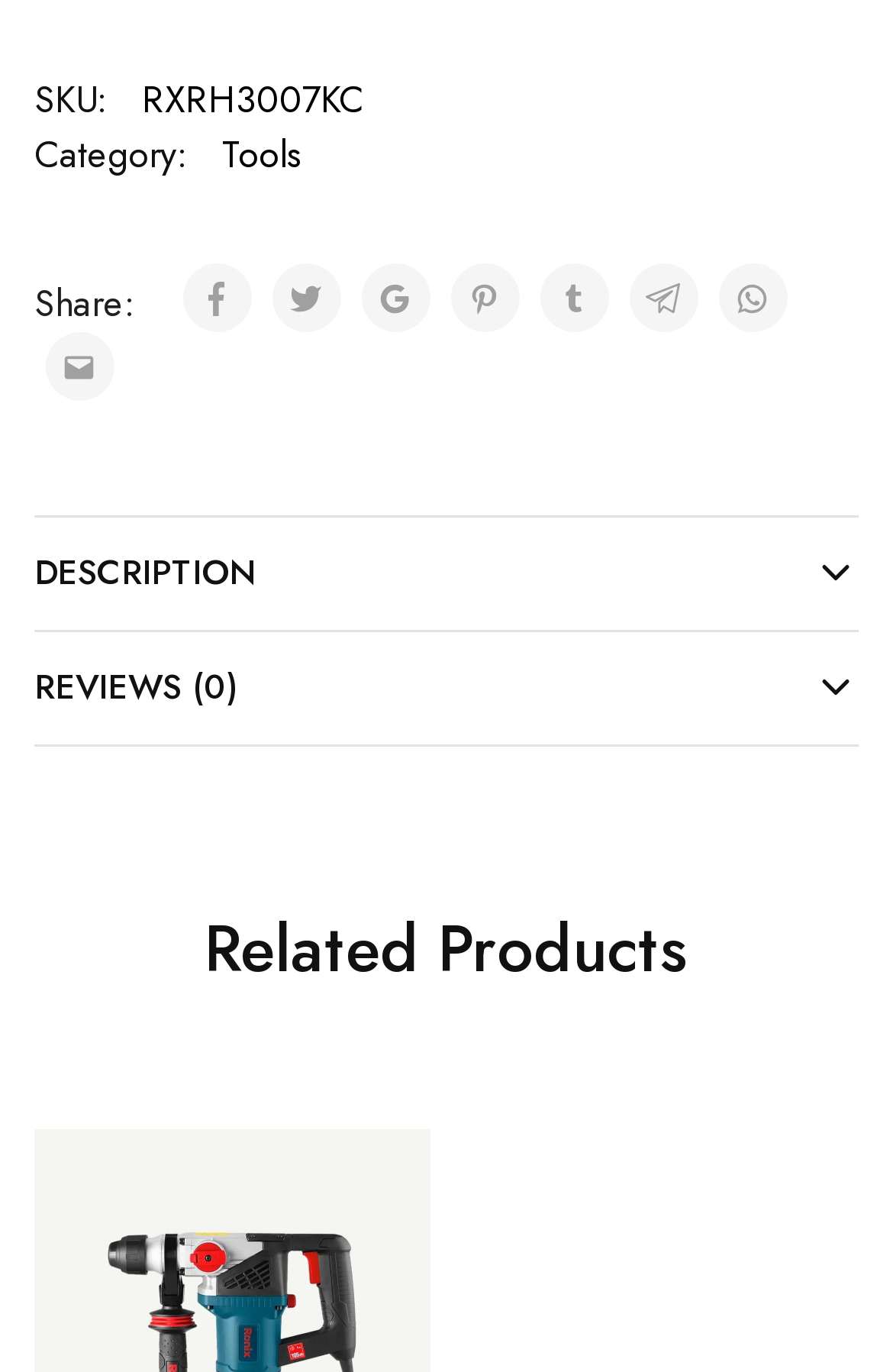How many reviews are there for this product? Using the information from the screenshot, answer with a single word or phrase.

0